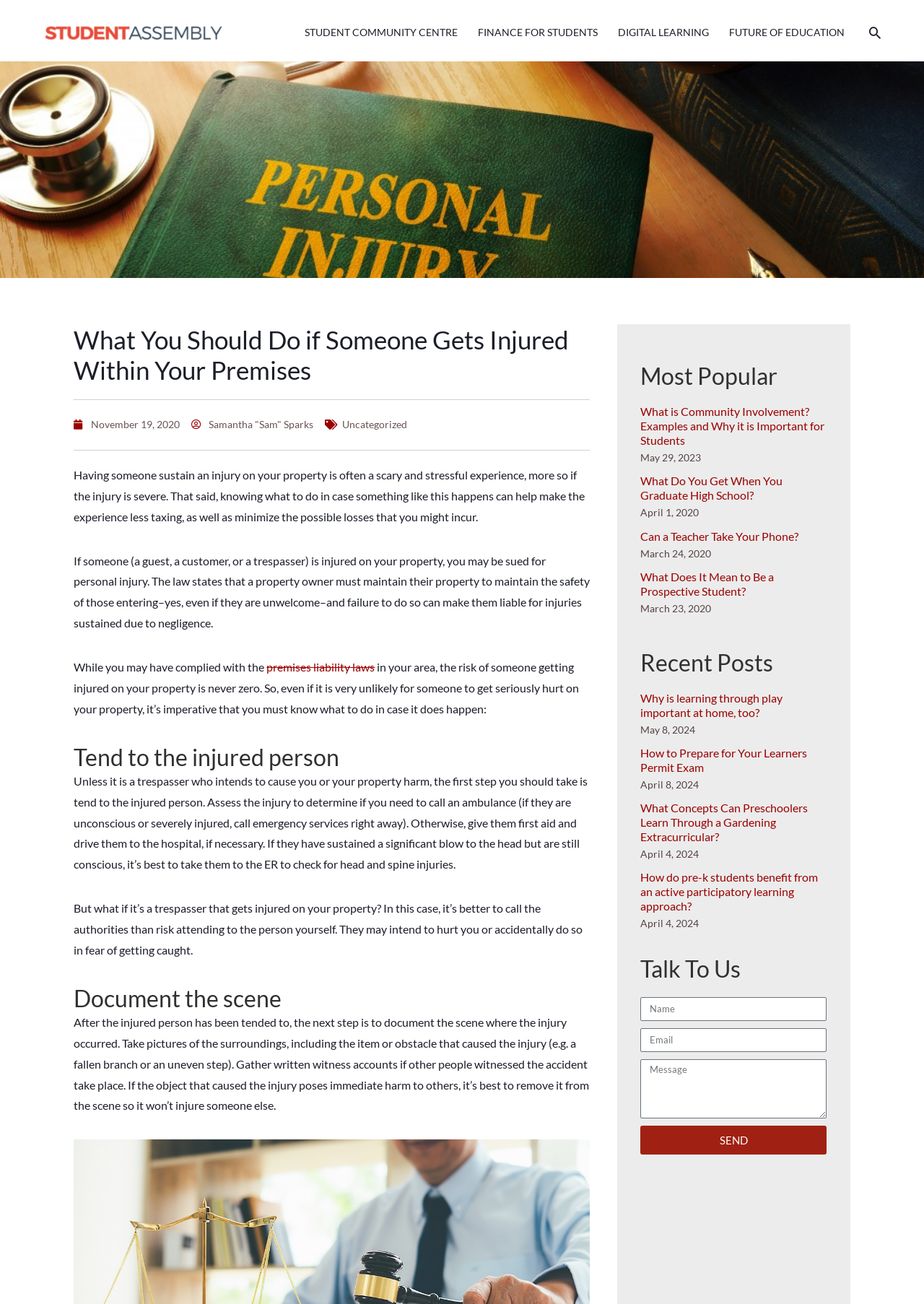Identify the bounding box coordinates of the section that should be clicked to achieve the task described: "Click the 'SEND' button".

[0.693, 0.863, 0.895, 0.886]